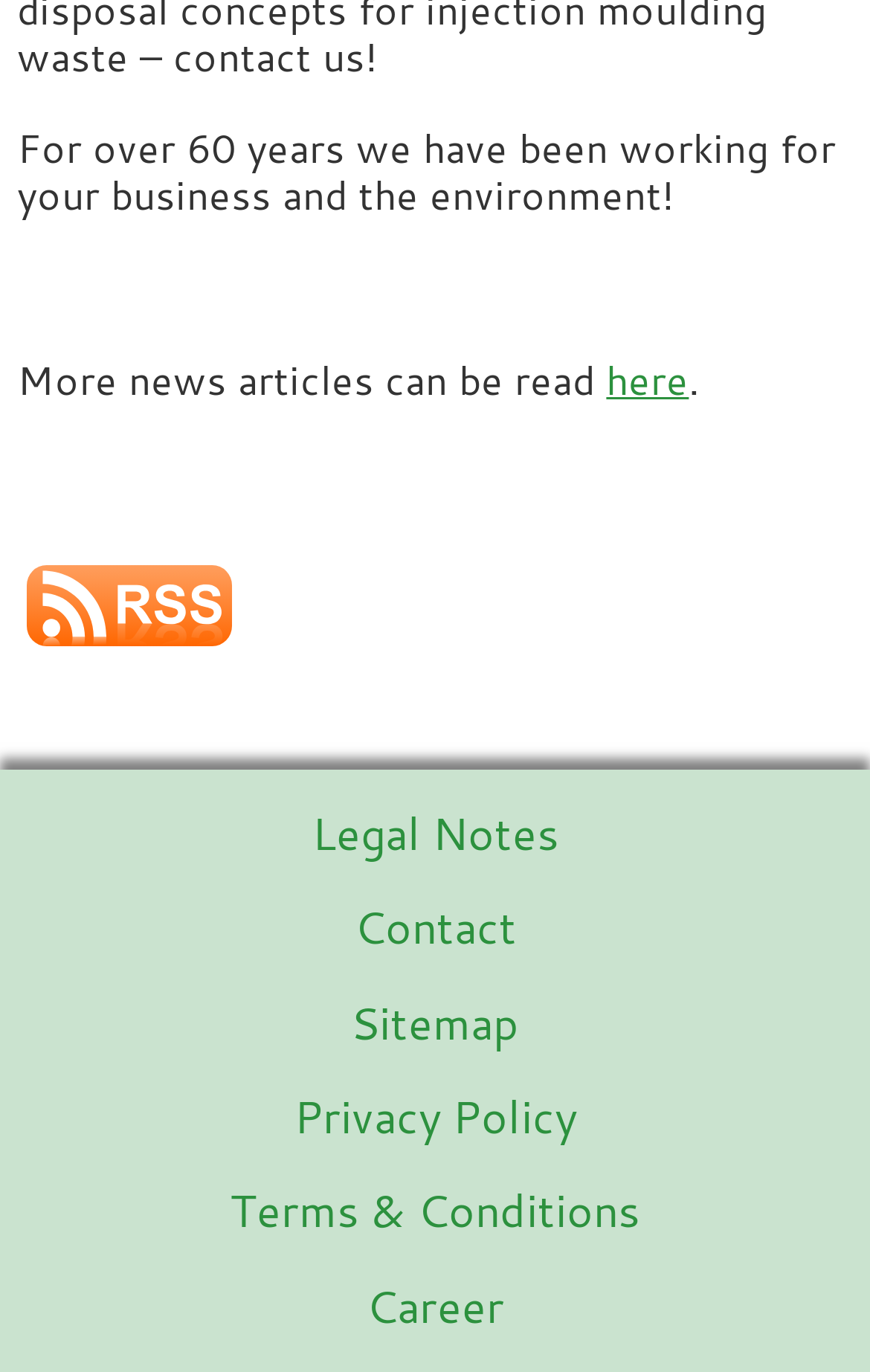What is the purpose of the RSS-Icon?
Look at the screenshot and give a one-word or phrase answer.

Subscribe to RSS feed